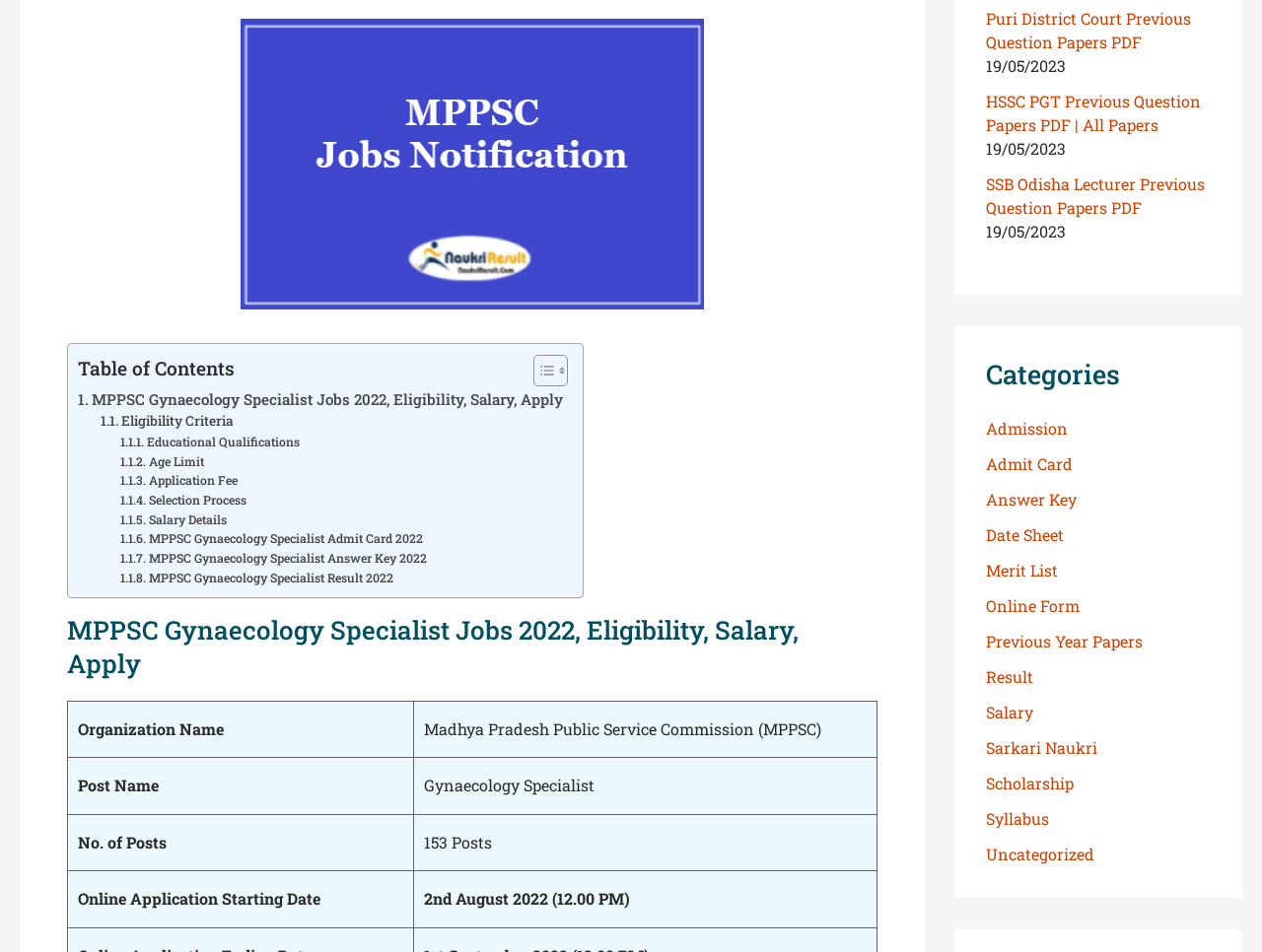Please examine the image and answer the question with a detailed explanation:
What is the number of posts available for Gynaecology Specialist?

The answer can be found in the table with the heading 'MPPSC Gynaecology Specialist Jobs 2022, Eligibility, Salary, Apply'. The table has a row with the label 'No. of Posts' and the corresponding value is '153 Posts'.